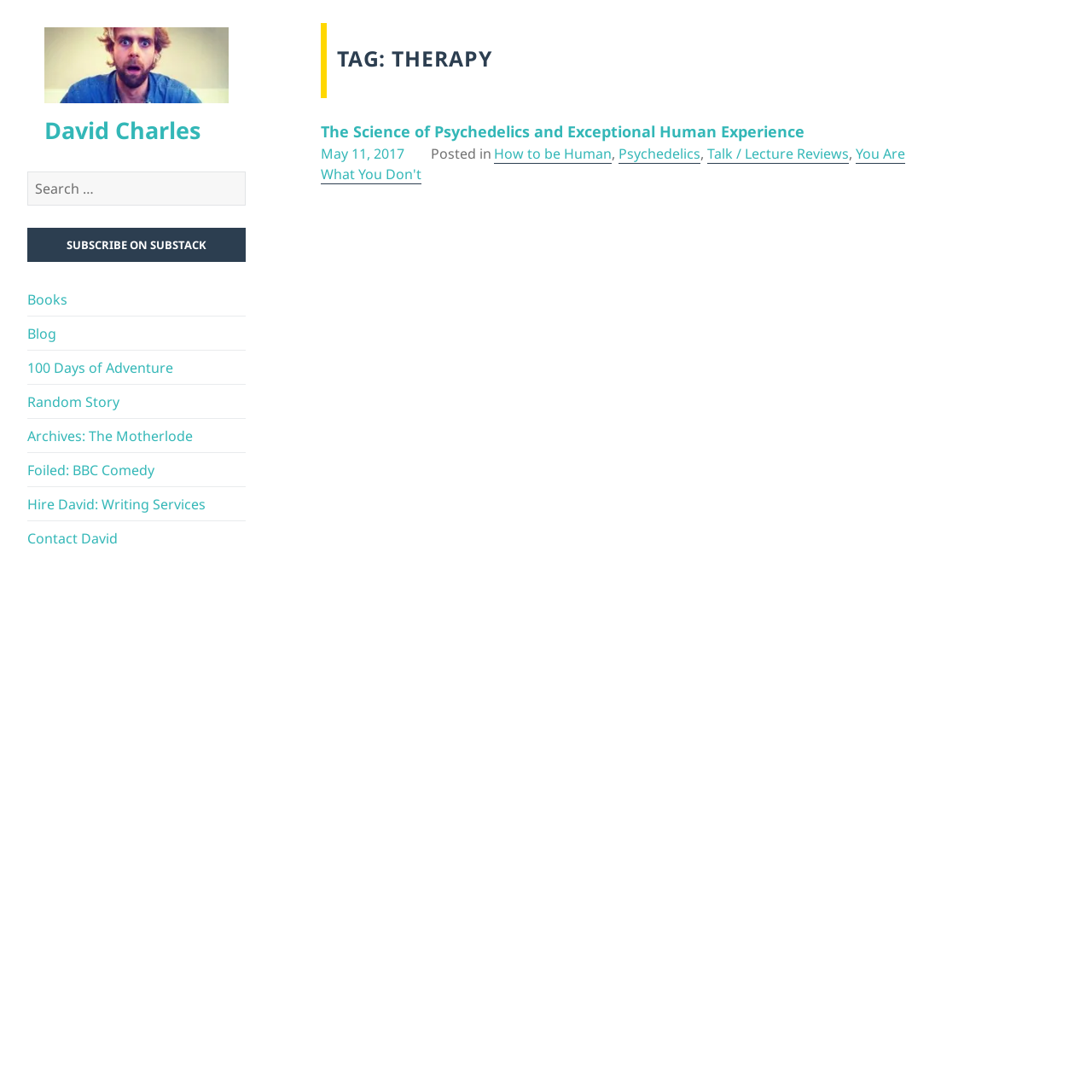Given the description "Foiled: BBC Comedy", determine the bounding box of the corresponding UI element.

[0.025, 0.422, 0.141, 0.439]